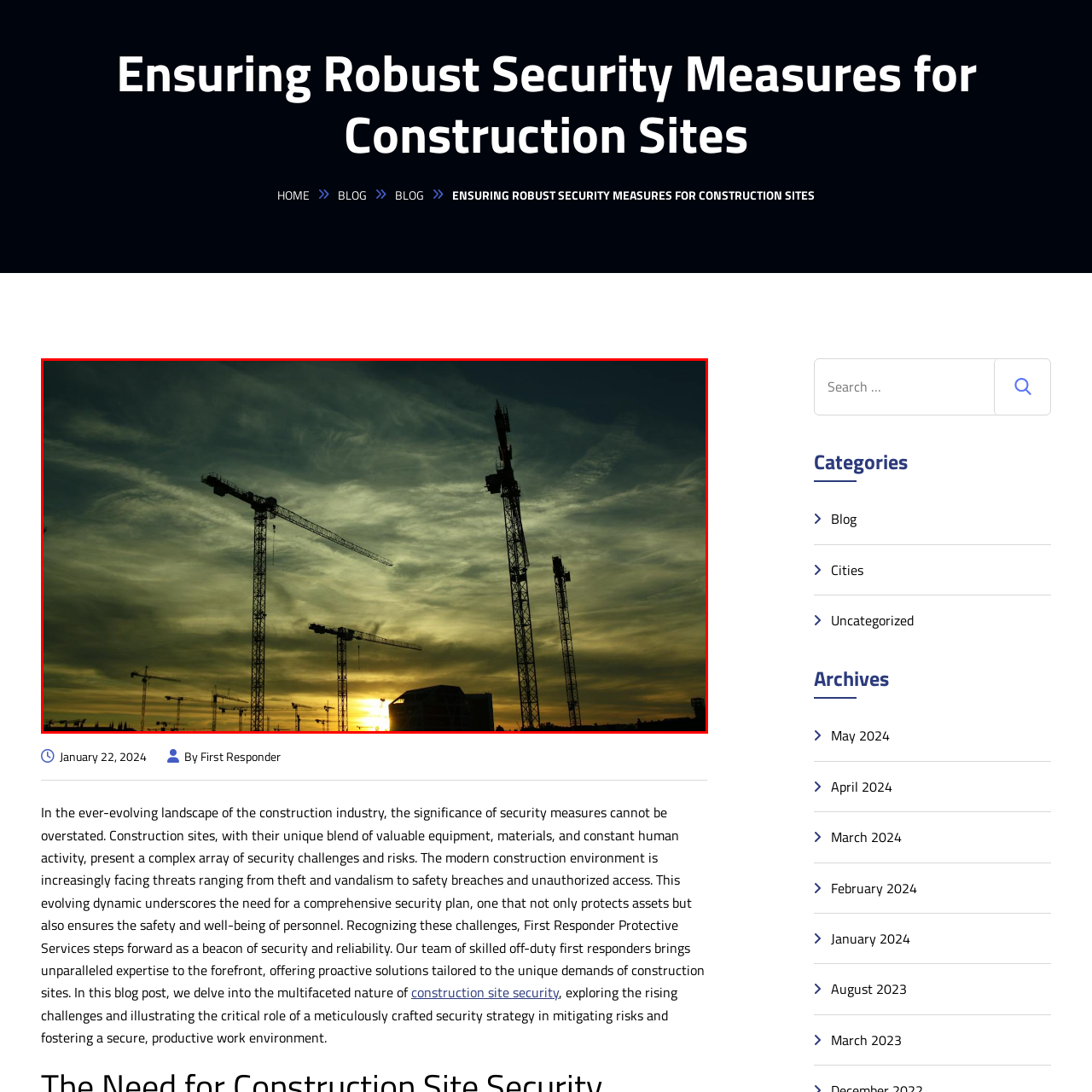Create a detailed narrative describing the image bounded by the red box.

The image titled "Construction Site" depicts a dramatic skyline at sunset, featuring several towering cranes silhouetted against a richly colored sky. The scene illustrates the essence of a bustling construction site, highlighting the industrial elements that dominate the landscape. The cranes, which are pivotal for lifting heavy materials, convey the scale and ambition of the ongoing projects in the area. As the sun sets on the horizon, it casts a warm glow, creating a contrast with the dark silhouettes of the cranes. This visual captures a moment in the ever-evolving landscape of the construction industry, emphasizing the importance of robust security measures in this dynamic environment. The image reflects the challenges and security considerations discussed in the accompanying blog post, "Ensuring Robust Security Measures for Construction Sites."